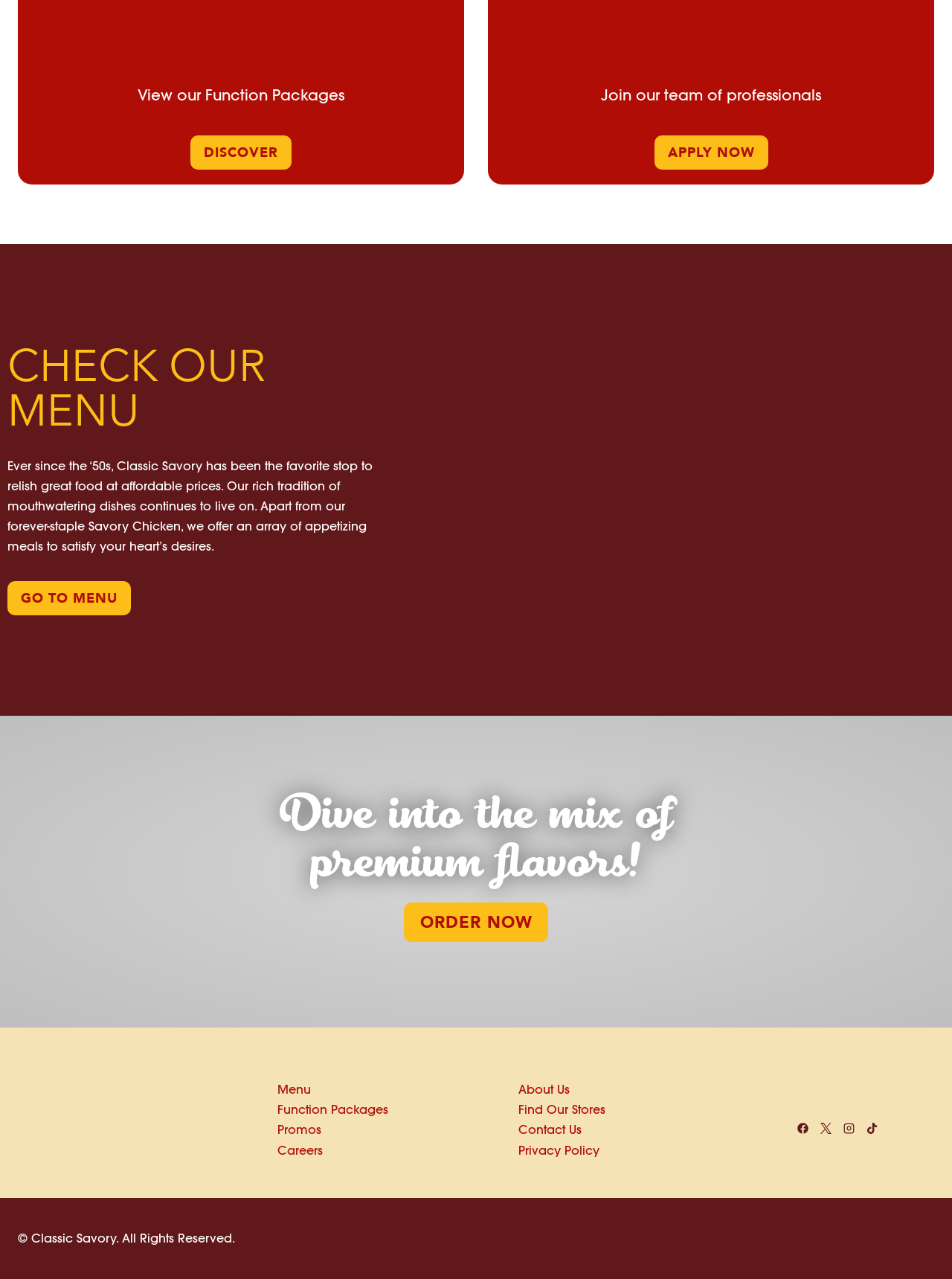What is the main theme of the image on the page?
Using the screenshot, give a one-word or short phrase answer.

Food